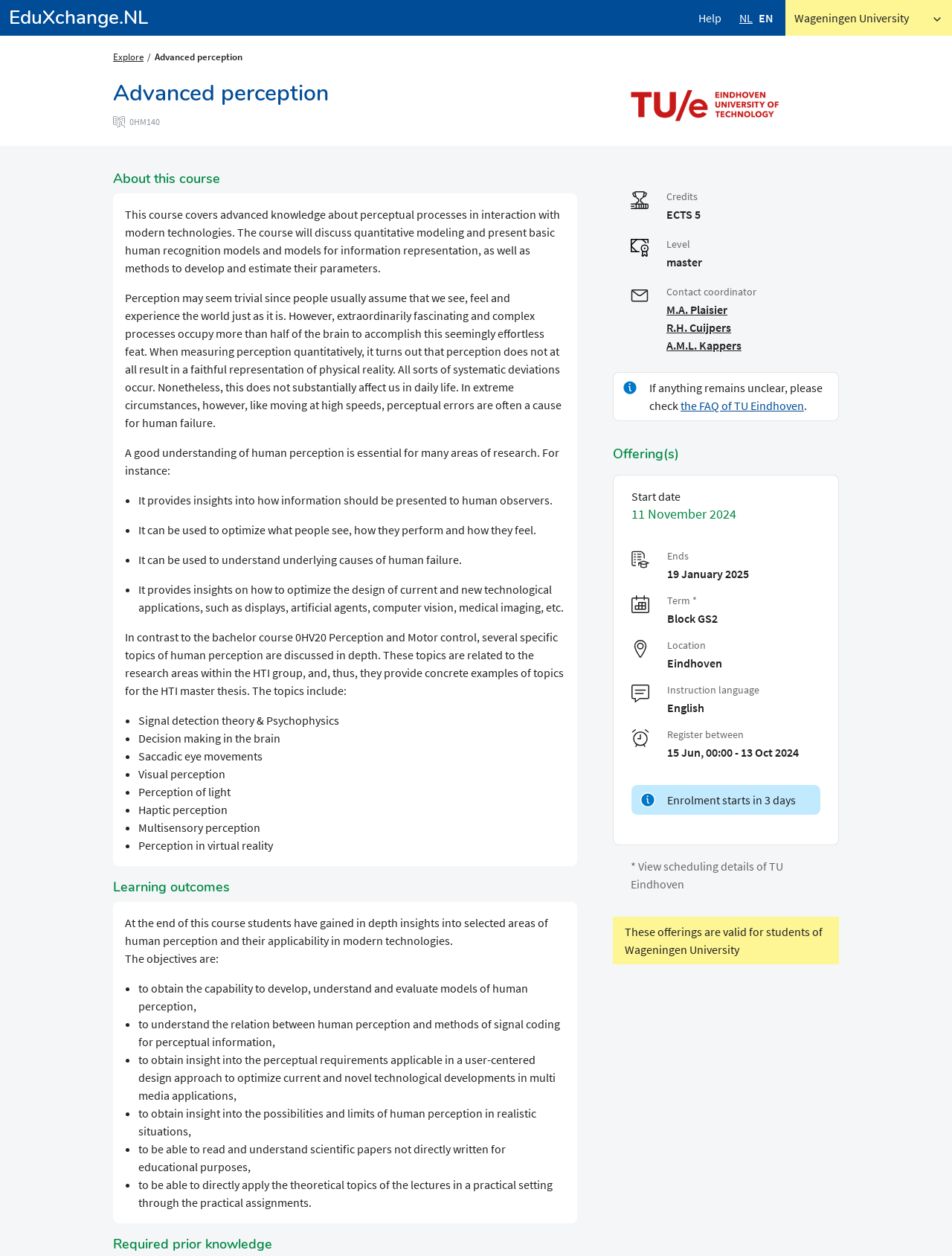How many ECTS credits is the course worth?
Please ensure your answer is as detailed and informative as possible.

The number of ECTS credits can be found in the static text element with the text 'ECTS 5' located in the section with the heading 'Required prior knowledge'.